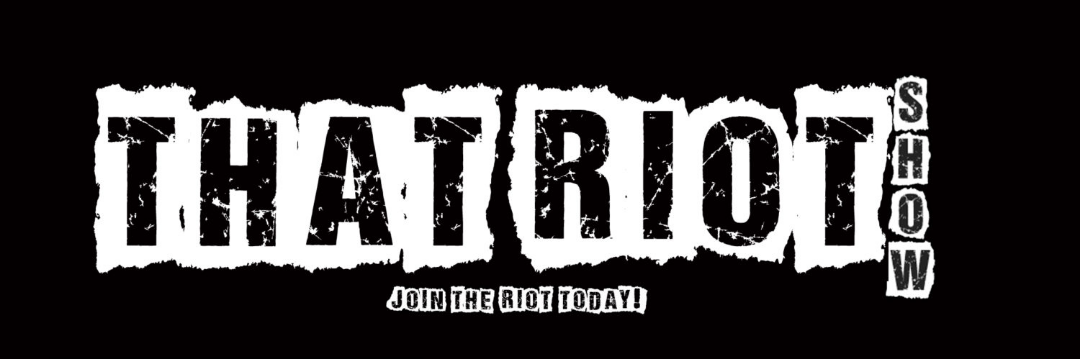Give a succinct answer to this question in a single word or phrase: 
What is the font size of 'THAT RIOT' compared to 'SHOW'?

Larger